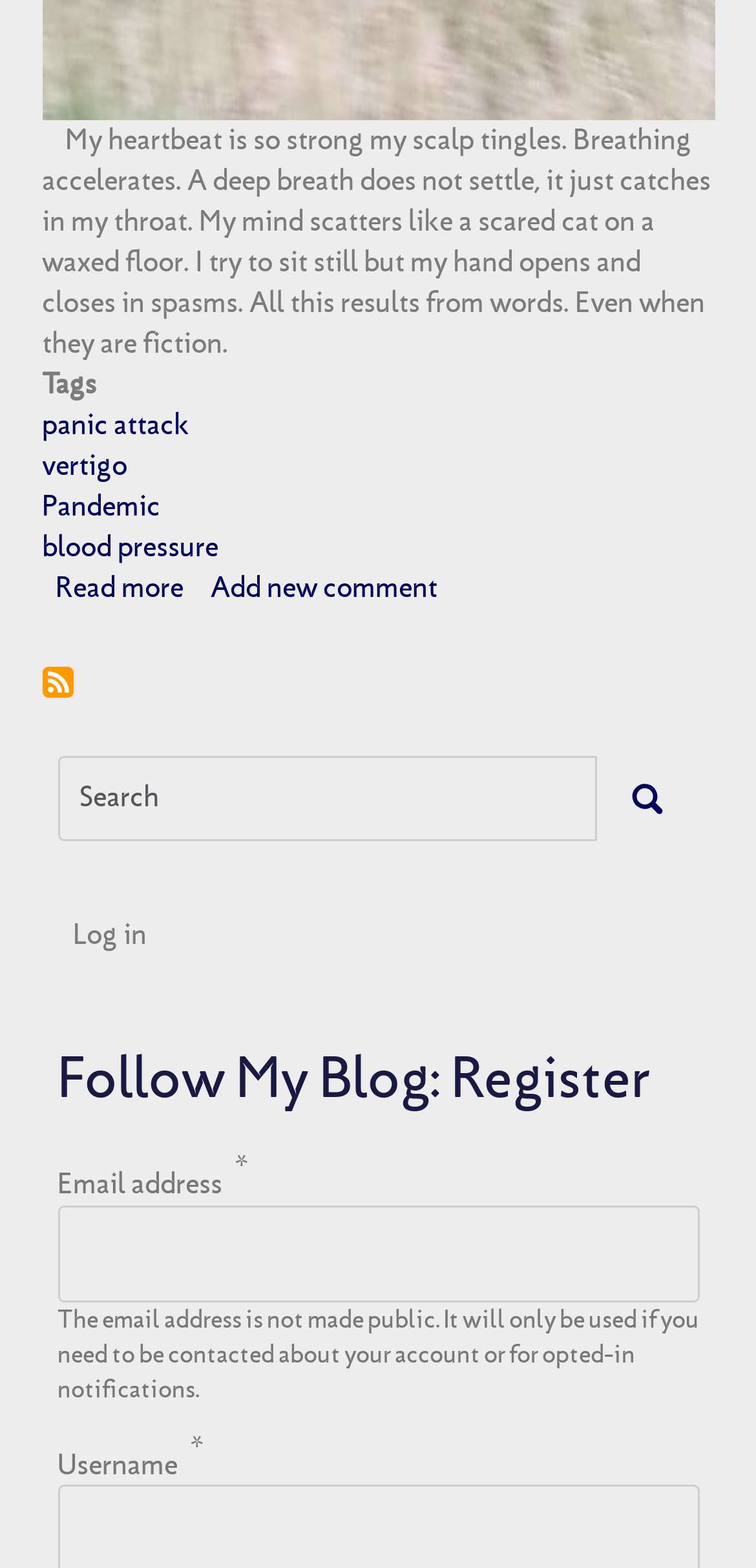Based on the element description, predict the bounding box coordinates (top-left x, top-left y, bottom-right x, bottom-right y) for the UI element in the screenshot: Log in

[0.076, 0.573, 0.924, 0.619]